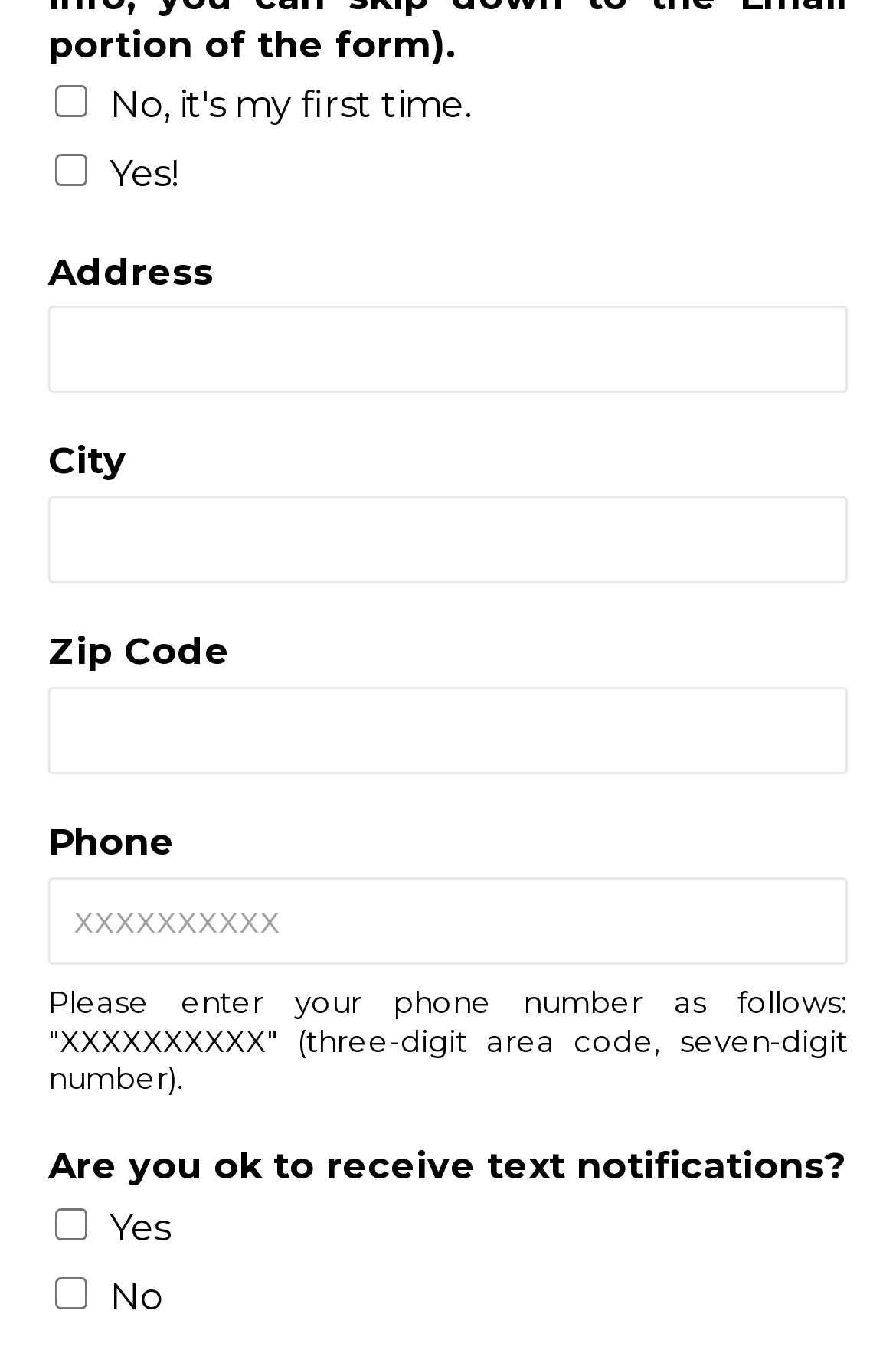Answer the question below with a single word or a brief phrase: 
How many checkbox options are there for receiving text notifications?

2